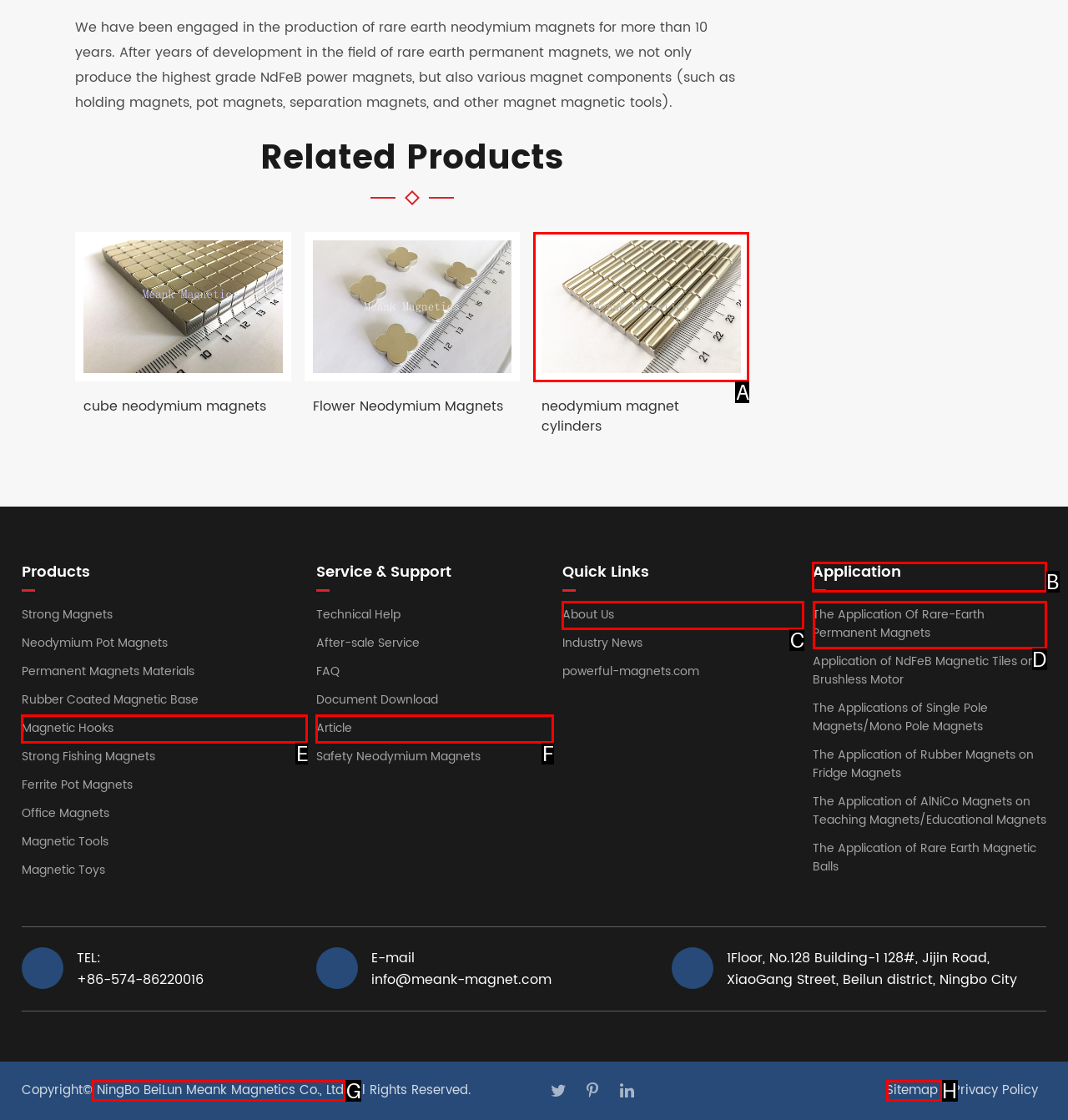Identify the correct HTML element to click to accomplish this task: Learn about 'The Application Of Rare-Earth Permanent Magnets'
Respond with the letter corresponding to the correct choice.

D